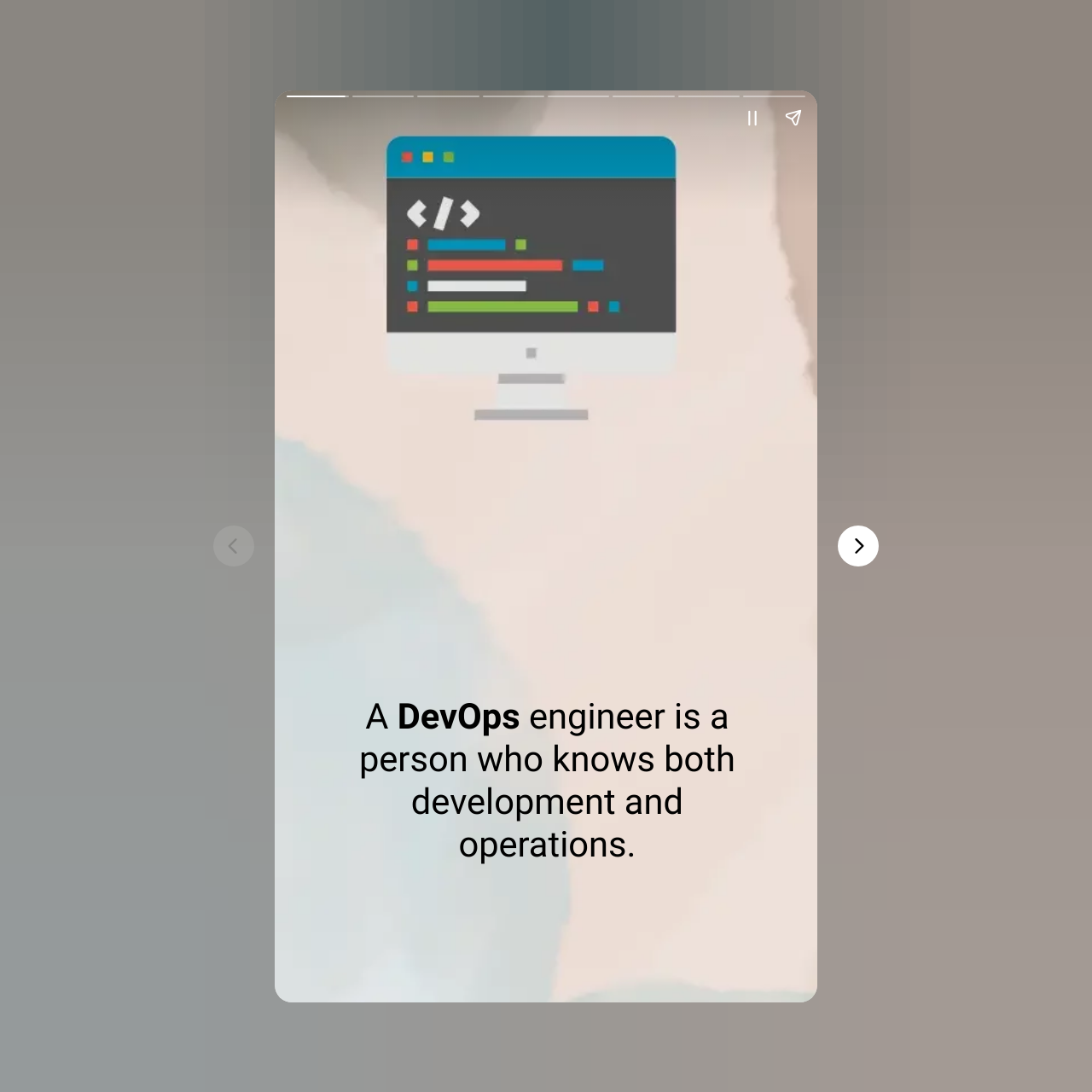What is the purpose of the 'Pause story' button?
Look at the screenshot and respond with one word or a short phrase.

To pause the story